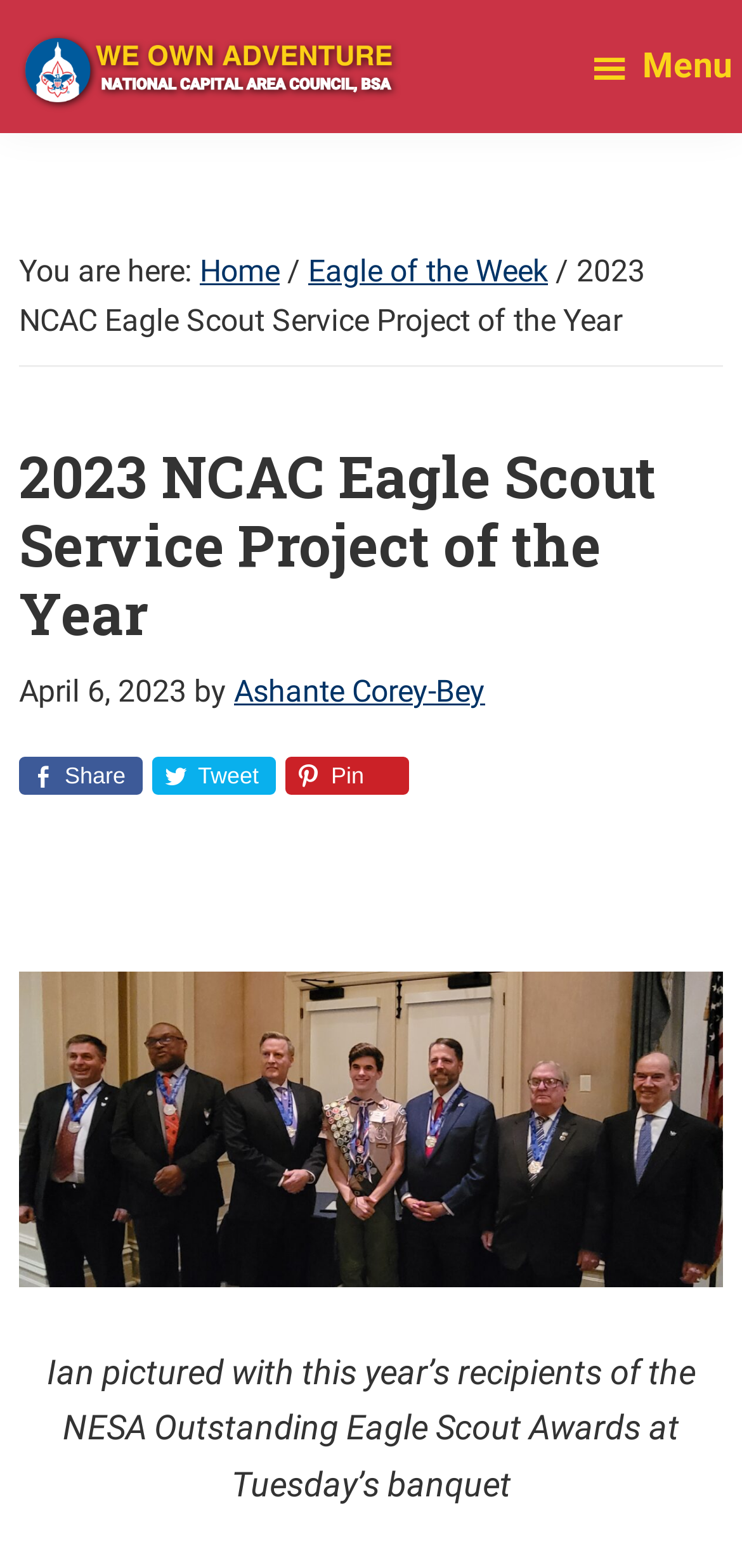Who wrote the article about the Eagle Scout Service Project?
Based on the screenshot, respond with a single word or phrase.

Ashante Corey-Bey